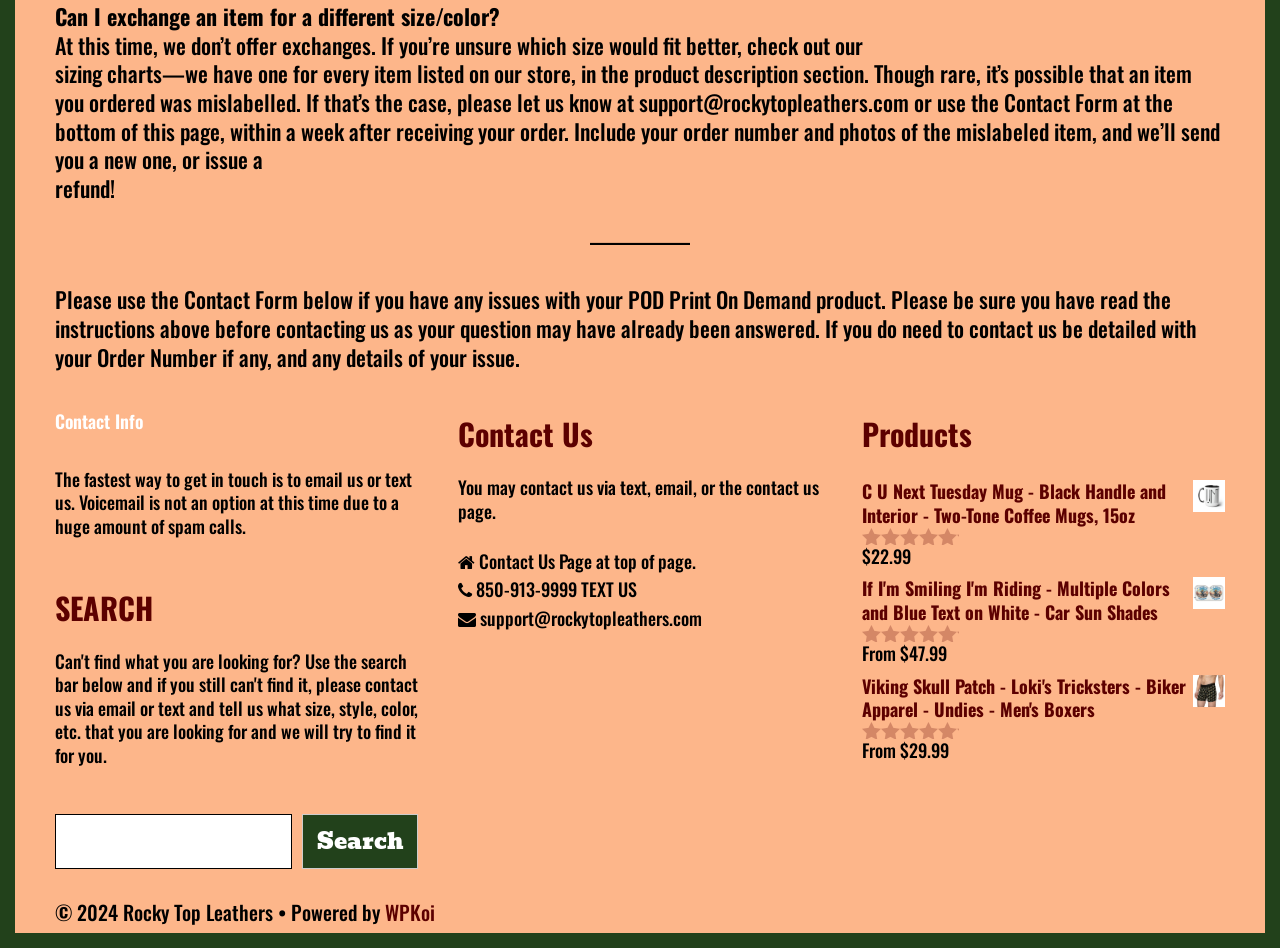Respond with a single word or phrase to the following question:
What is the name of the company?

Rocky Top Leathers